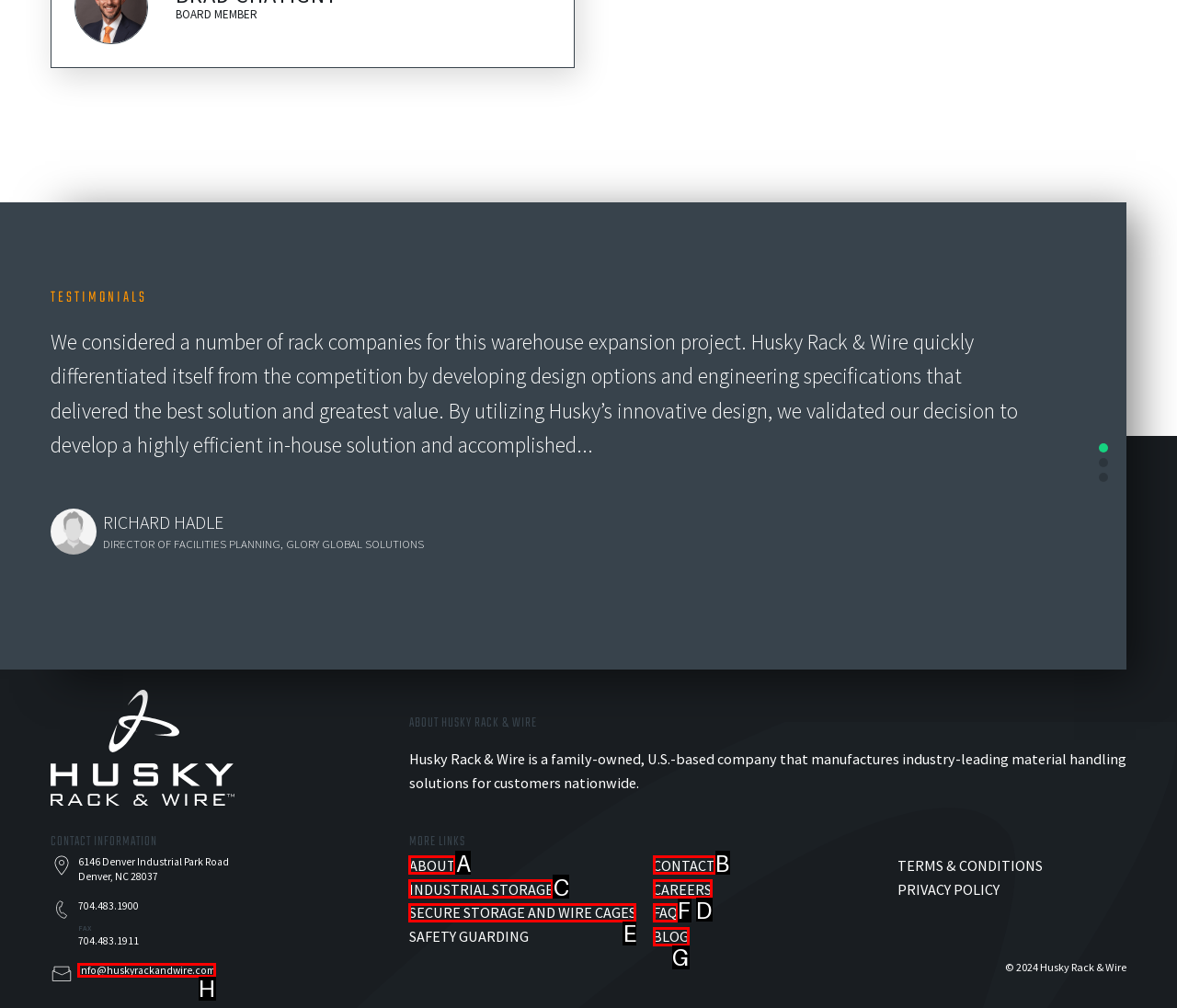Point out the specific HTML element to click to complete this task: Contact Husky Rack & Wire Reply with the letter of the chosen option.

H